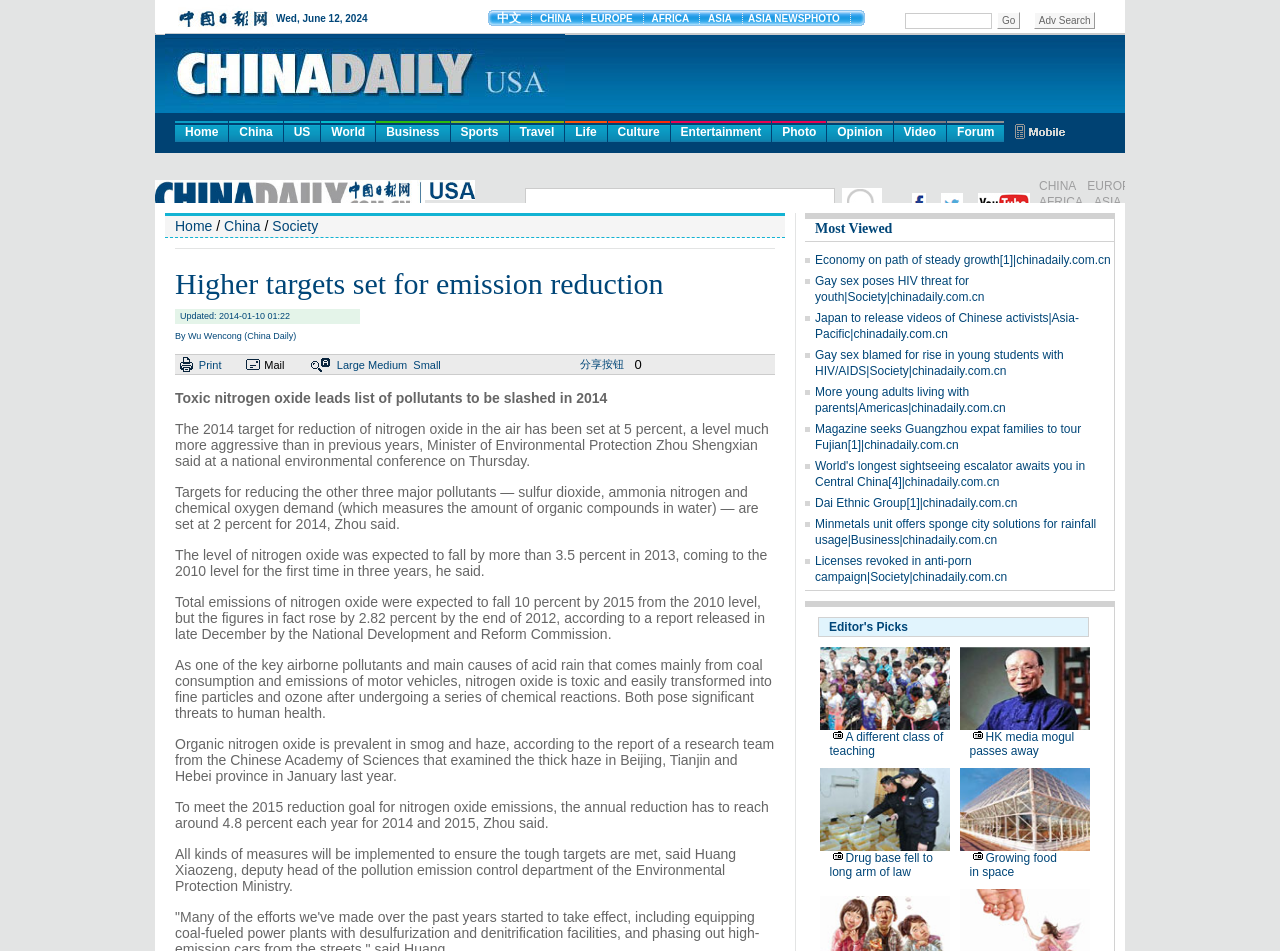Select the bounding box coordinates of the element I need to click to carry out the following instruction: "Click the 'Society' link".

[0.213, 0.229, 0.249, 0.246]